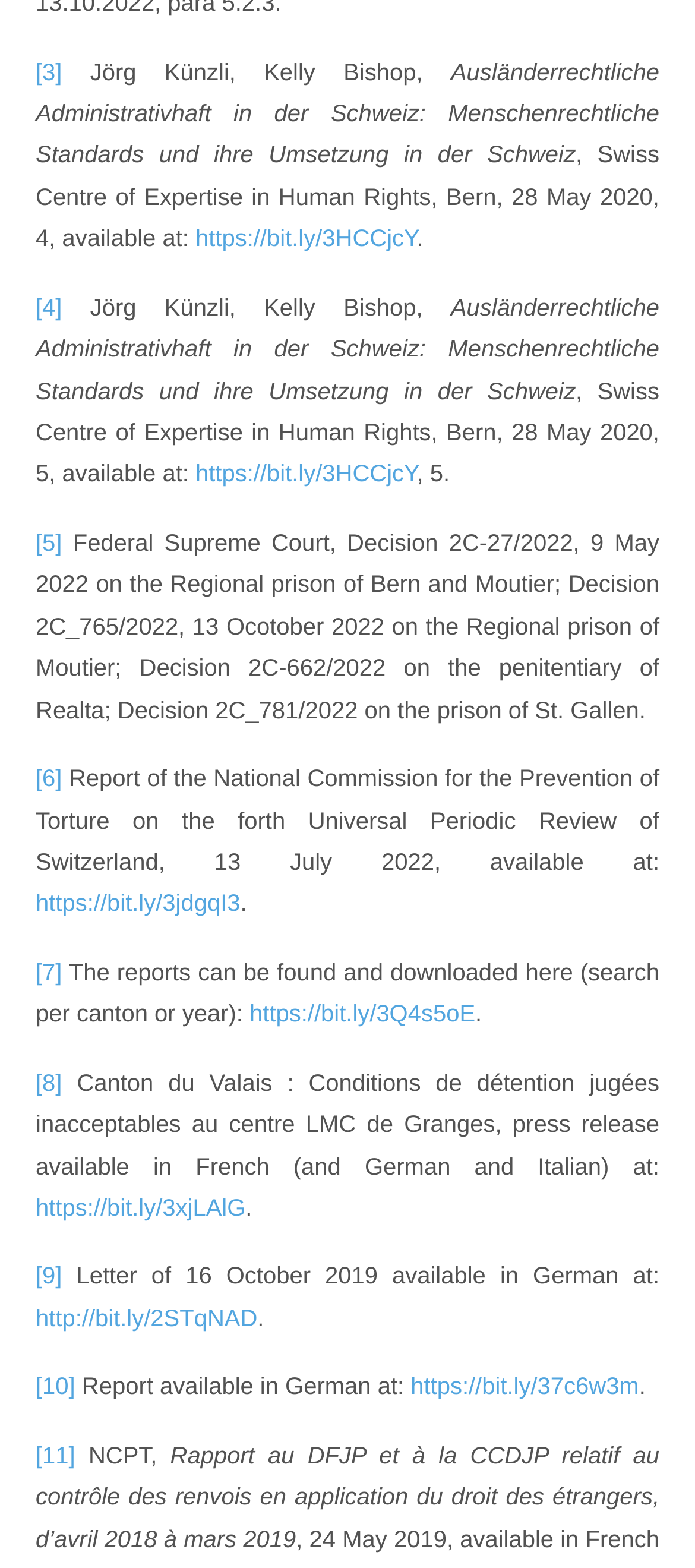Give a short answer to this question using one word or a phrase:
How many links are on the webpage?

11